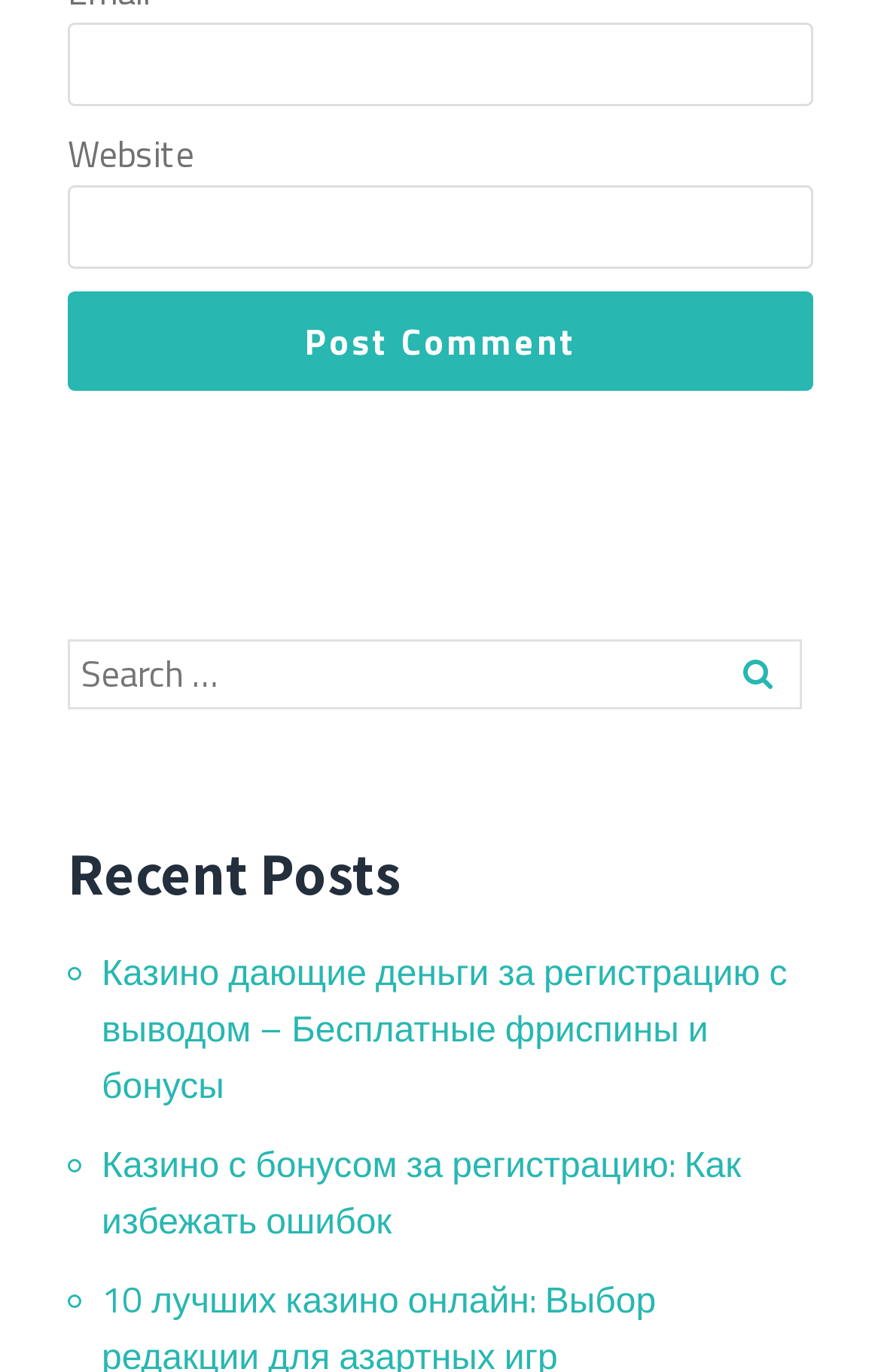What type of content is listed under 'Recent Posts'?
From the image, provide a succinct answer in one word or a short phrase.

Blog posts